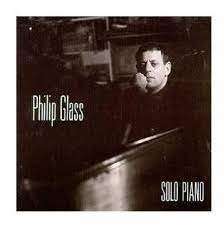What is the style of music described in the caption?
Based on the image, provide a one-word or brief-phrase response.

Minimalist